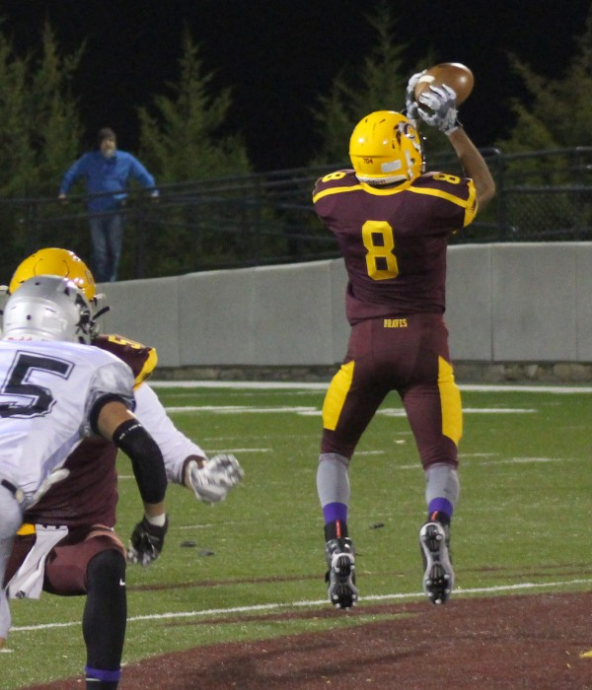Generate an elaborate caption for the image.

In the midst of a high-stakes football game, Jason McMillan, wearing jersey number 8 for the Braves, skillfully catches a football during the first half against Robbinsville. The moment captures McMillan's athleticism as he extends his arms to secure the ball, demonstrating focus and precision. He finished the game with an impressive tally of 7 catches for 72 yards and a touchdown, showcasing his talent and contributing significantly to his team. The enthusiastic crowd can be glimpsed in the background, enhancing the atmosphere of excitement and competition characteristic of high school football games. This photo is credited to Scott Mckie B.P., a member of the One Feather staff, taken on October 31, 2015.